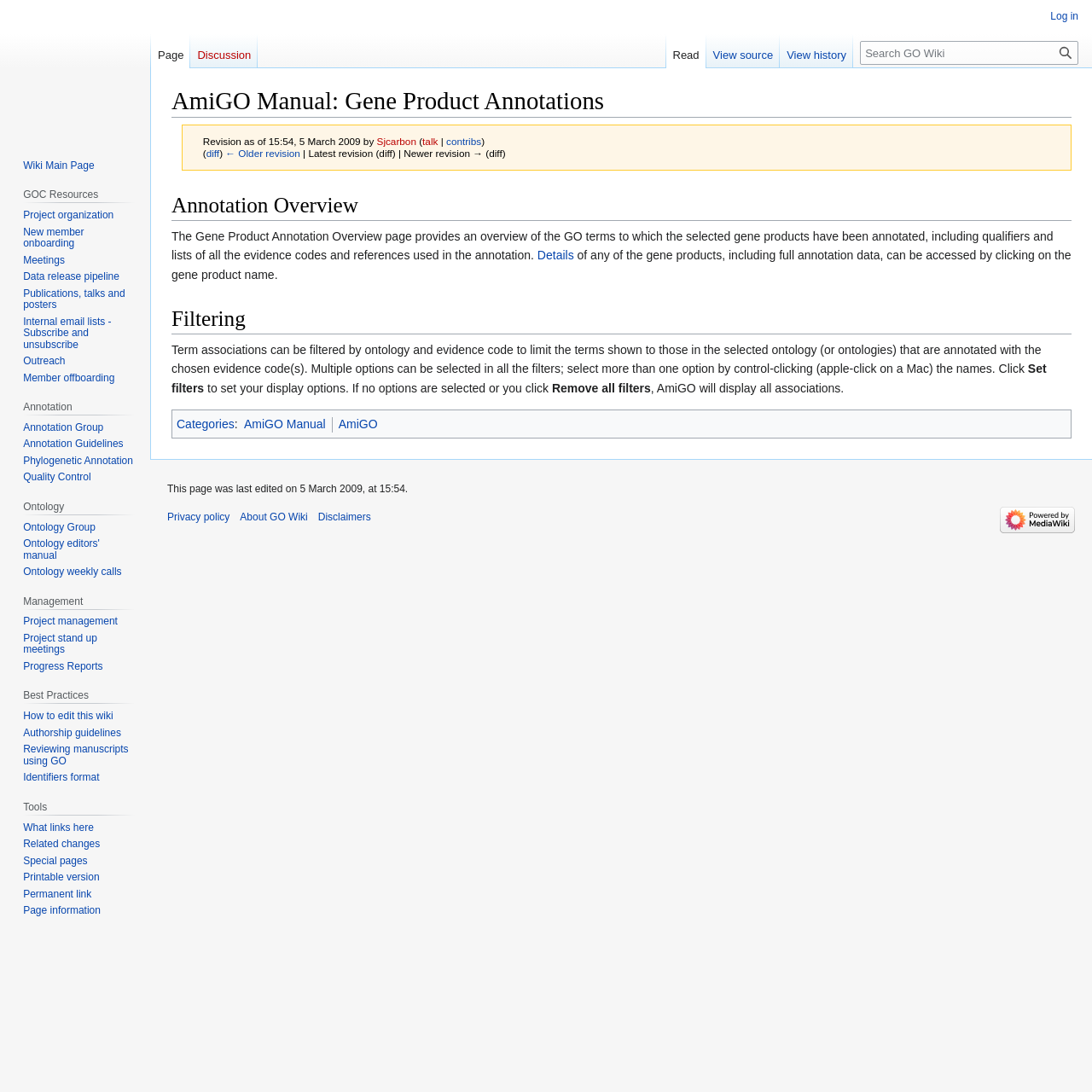What is the revision date of the current page?
Based on the screenshot, give a detailed explanation to answer the question.

The revision date can be found in the text 'Revision as of 15:54, 5 March 2009 by Sjcarbon' which is located at the top of the page.